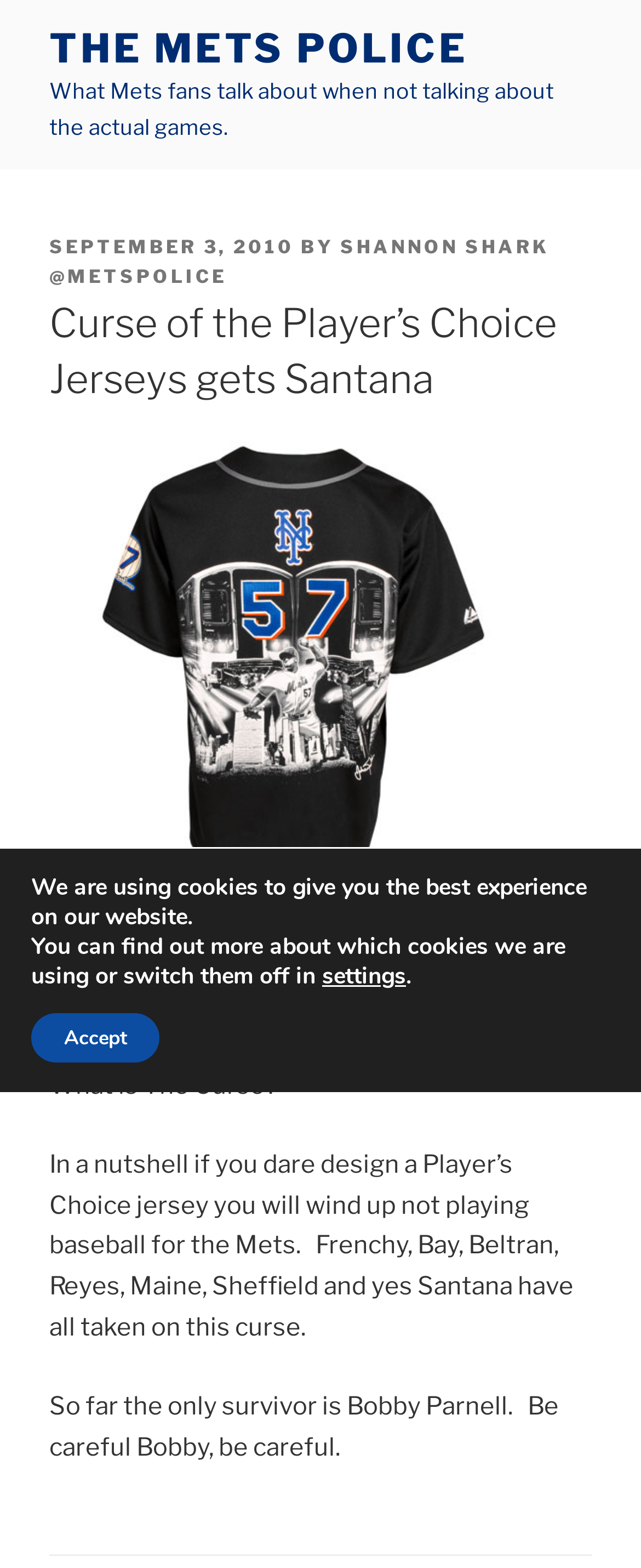Detail the webpage's structure and highlights in your description.

This webpage appears to be a blog post discussing the "Curse of the Player's Choice Jerseys" in relation to the New York Mets baseball team. At the top of the page, there is a link to "THE METS POLICE" and a tagline that reads "What Mets fans talk about when not talking about the actual games." 

Below this, there is a header section that includes the post's title, "Curse of the Player's Choice Jerseys gets Santana", along with the date "SEPTEMBER 3, 2010" and the author's name "SHANNON SHARK @METSPOLICE". 

The main content of the post is divided into several paragraphs. The first paragraph starts with a brief introduction to the topic, followed by a link to a related article about the "Curse of the Player’s Choice Jerseys". 

There is an image on the page, located to the right of the first paragraph, which is not described. 

The subsequent paragraphs explain the concept of the curse, stating that if a player designs a Player's Choice jersey, they will no longer play baseball for the Mets. The text lists several players who have fallen victim to this curse, including Santana, Frenchy, Bay, Beltran, Reyes, Maine, and Sheffield. 

The only exception mentioned is Bobby Parnell, who has managed to avoid the curse so far. The post concludes with a warning to Parnell to be careful.

At the bottom of the page, there is a GDPR Cookie Banner that informs users about the website's use of cookies and provides options to learn more or switch them off.